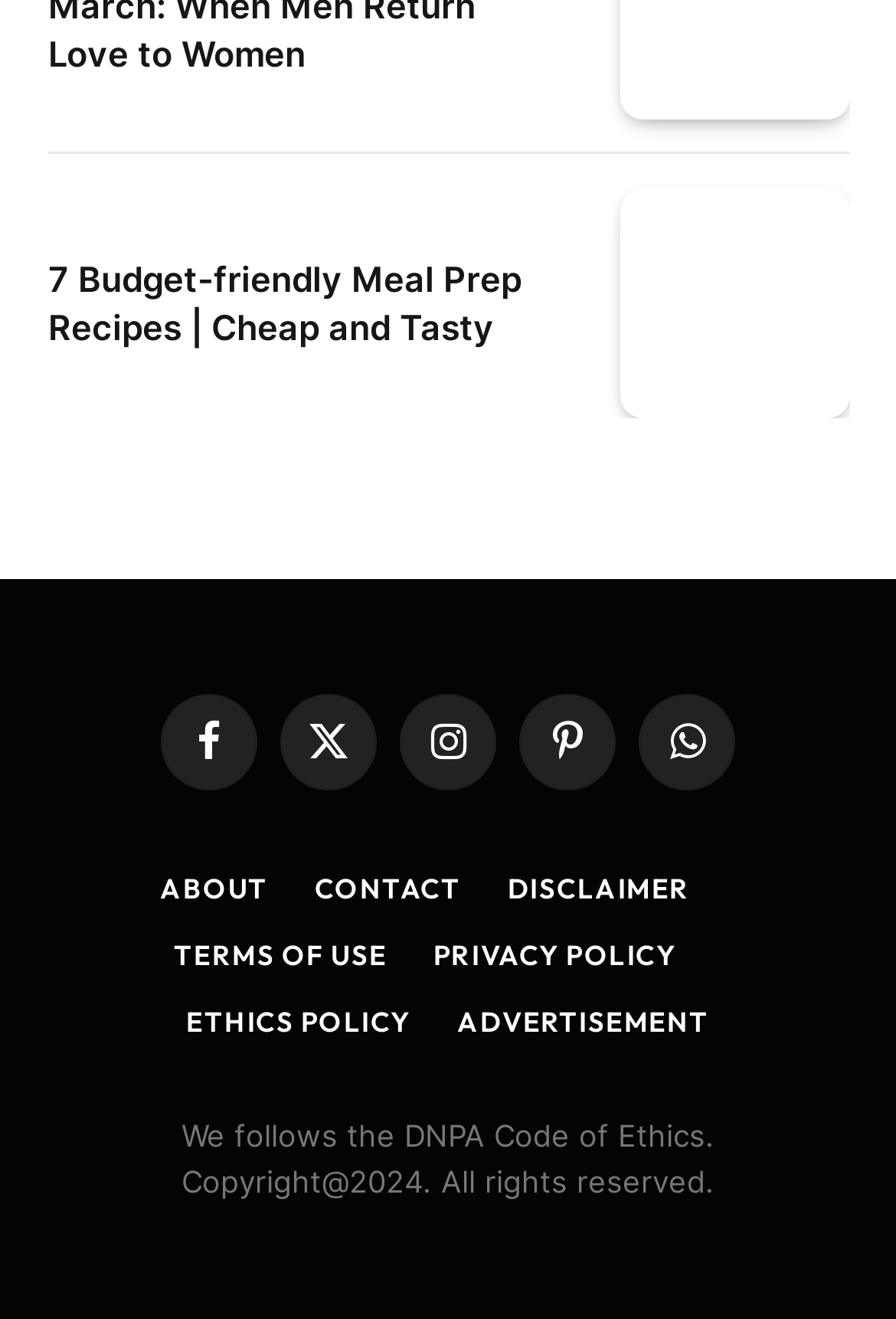Determine the bounding box coordinates of the clickable region to follow the instruction: "View 7 Budget-friendly Meal Prep Recipes".

[0.692, 0.143, 0.949, 0.318]